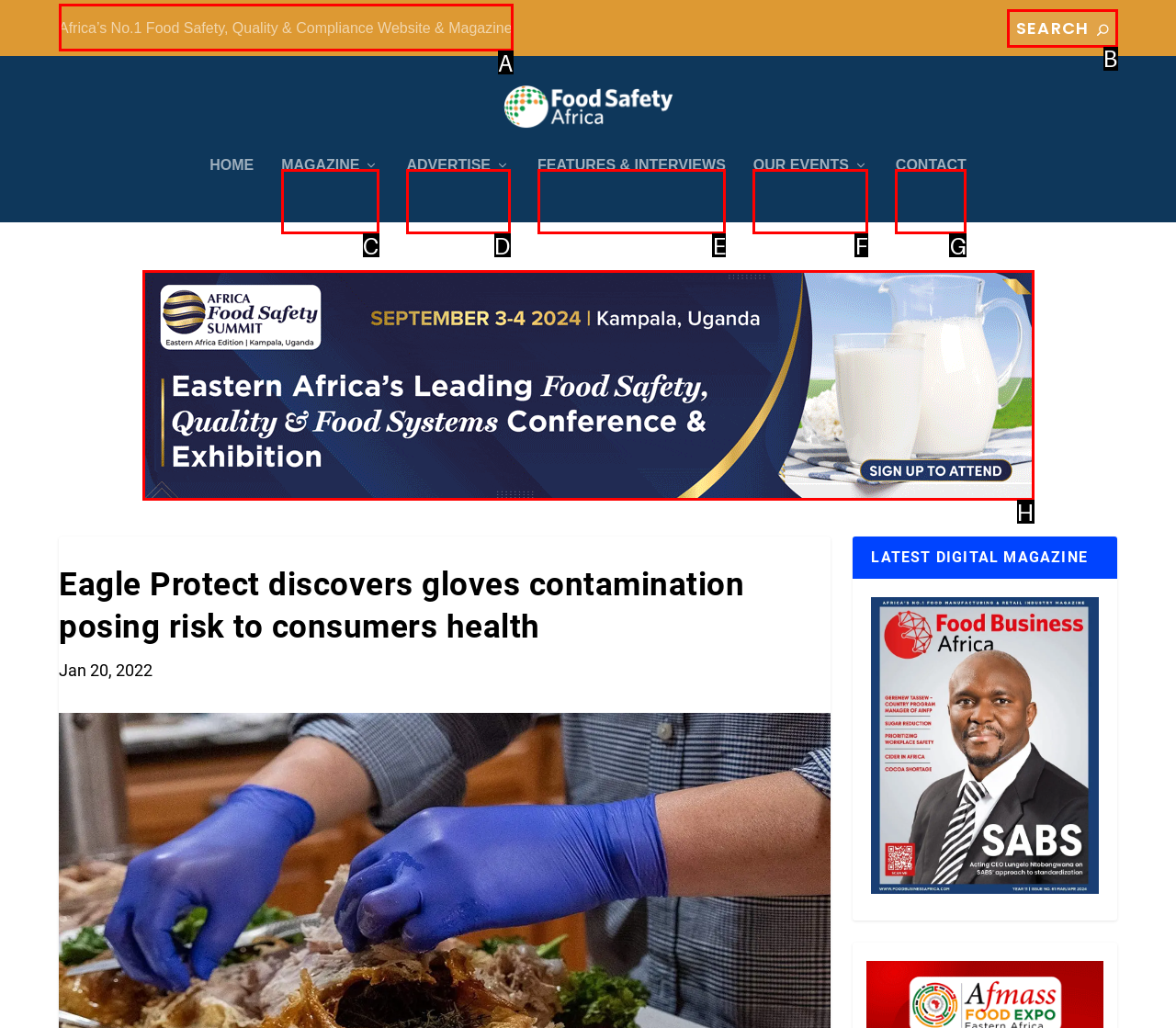Choose the HTML element to click for this instruction: Visit Africa’s No.1 Food Safety, Quality & Compliance Website & Magazine Answer with the letter of the correct choice from the given options.

A